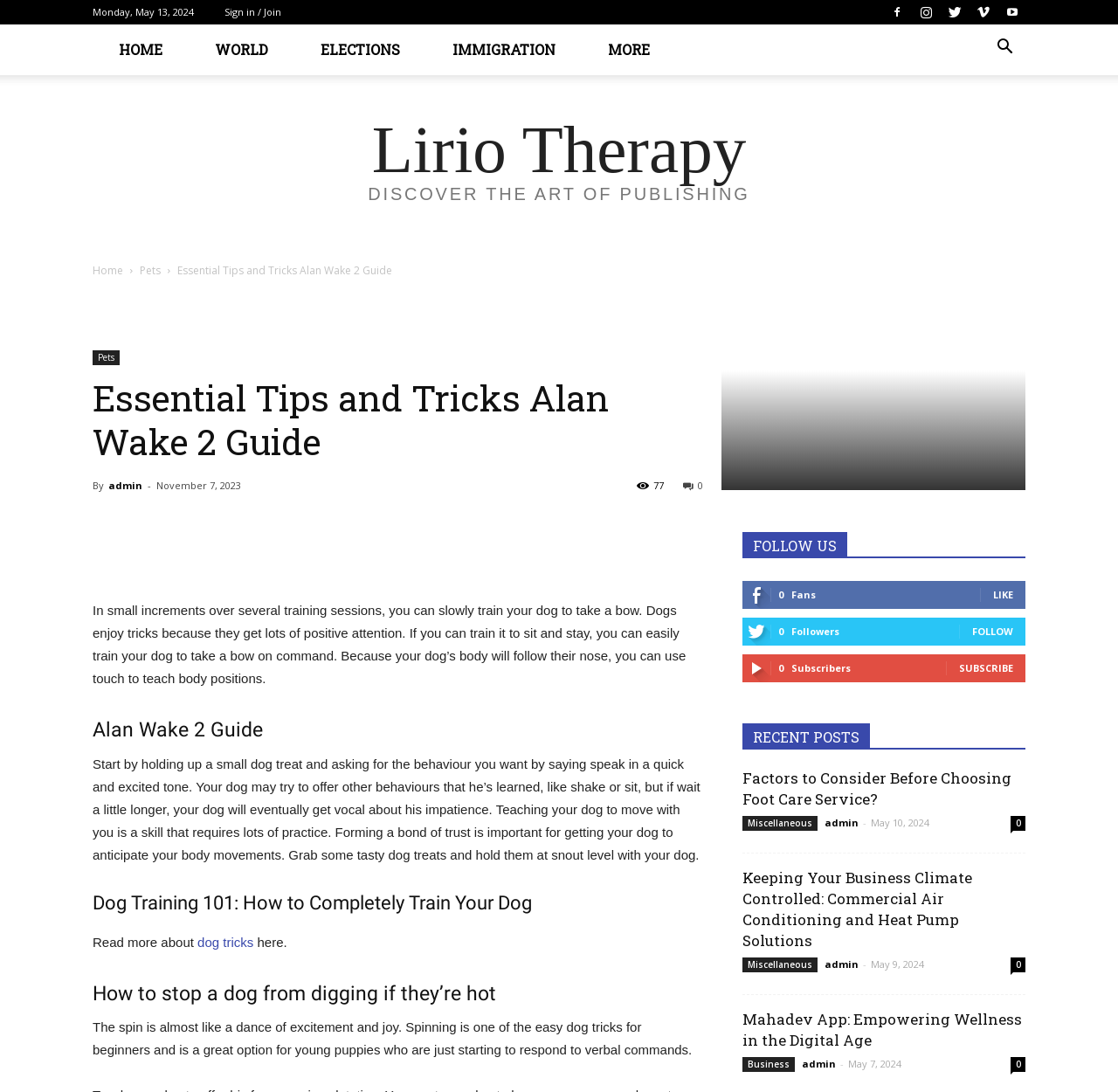What is the title of the first guide?
Give a detailed response to the question by analyzing the screenshot.

I looked at the content of the webpage and found the title of the first guide, which is 'Essential Tips and Tricks Alan Wake 2 Guide'. This title is likely to be the main topic of the guide.